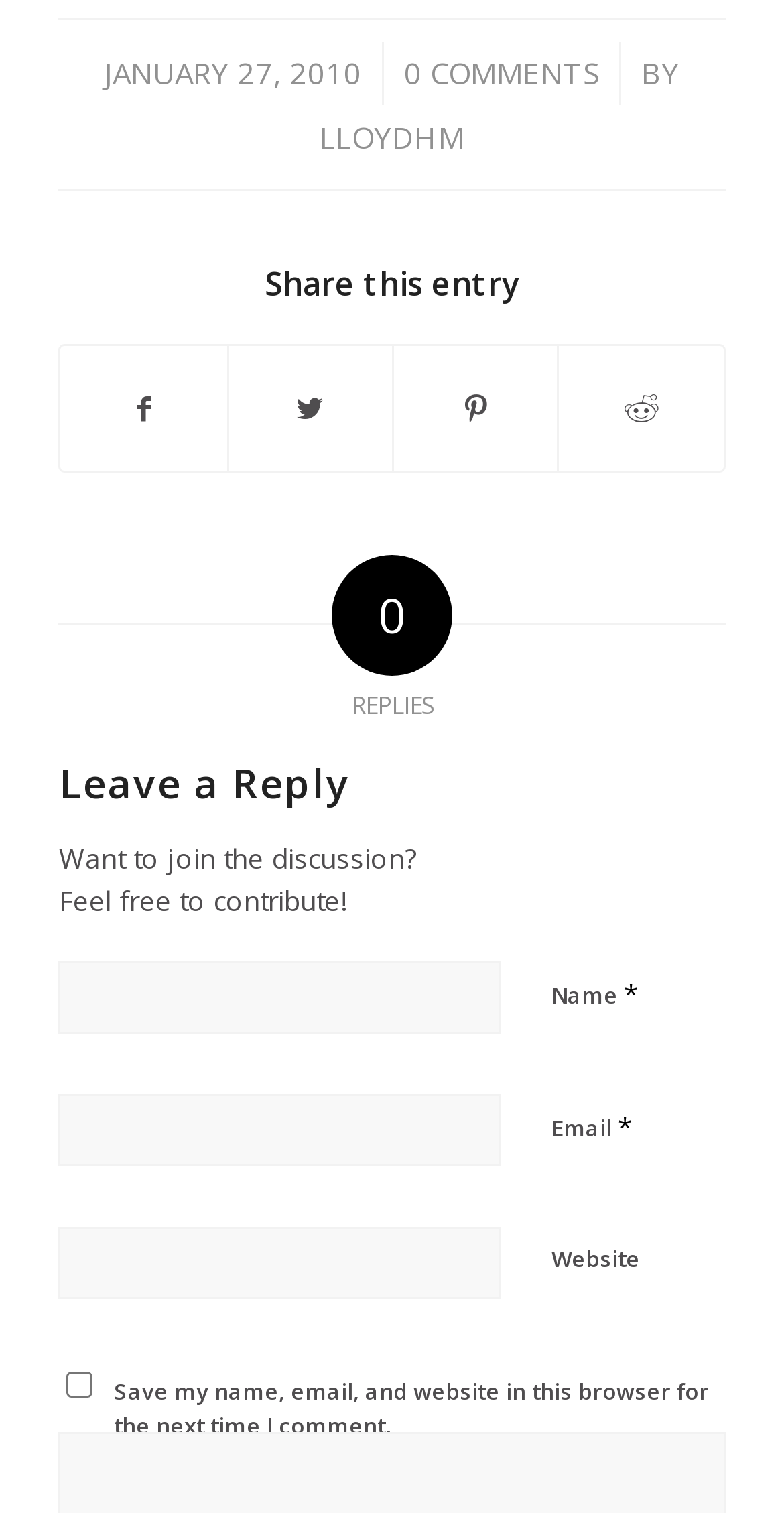Determine the bounding box coordinates of the section to be clicked to follow the instruction: "Type your email in the required field". The coordinates should be given as four float numbers between 0 and 1, formatted as [left, top, right, bottom].

[0.075, 0.723, 0.639, 0.771]